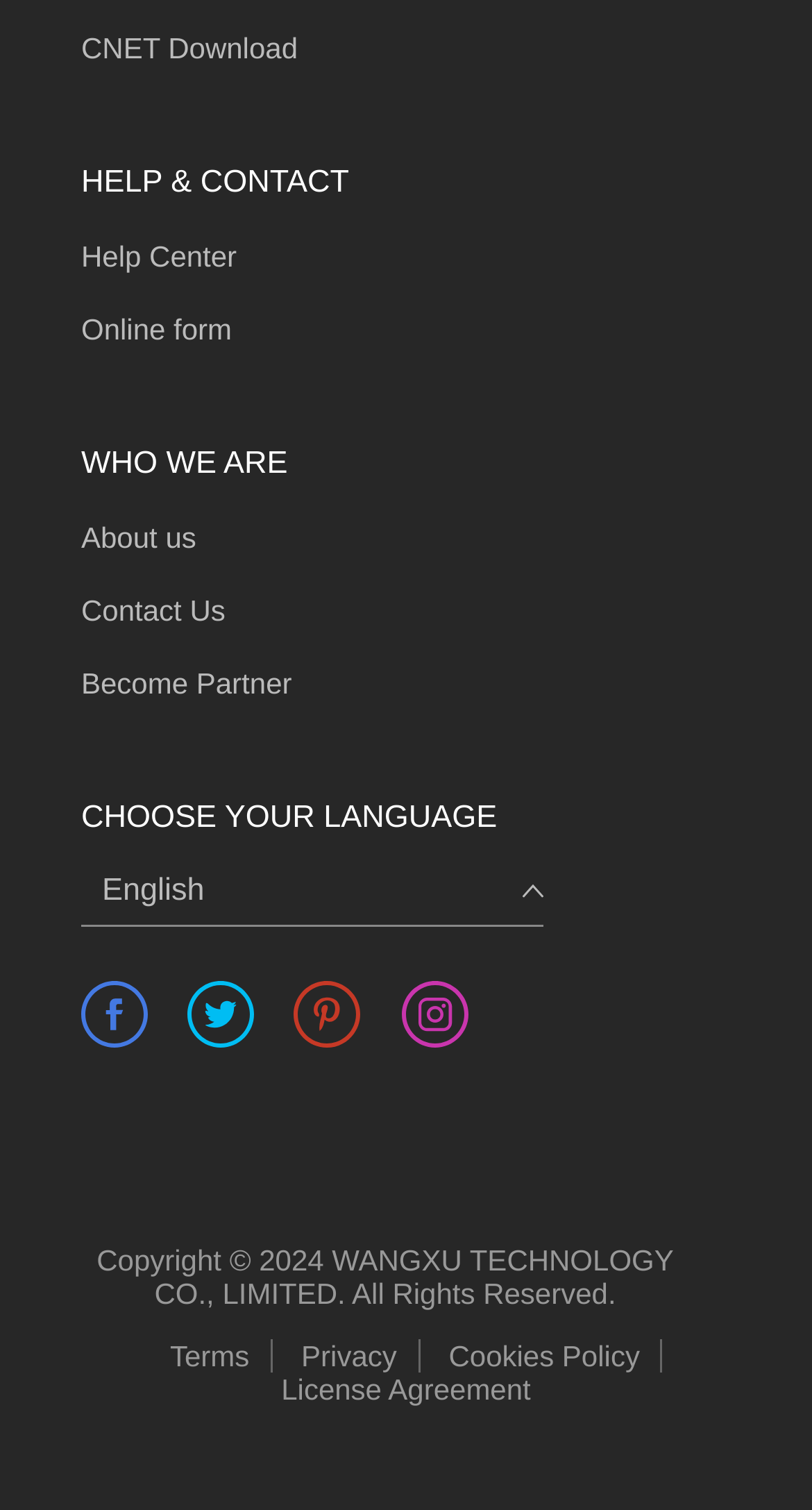Determine the bounding box coordinates of the clickable area required to perform the following instruction: "Click on Help Center". The coordinates should be represented as four float numbers between 0 and 1: [left, top, right, bottom].

[0.1, 0.149, 0.292, 0.19]